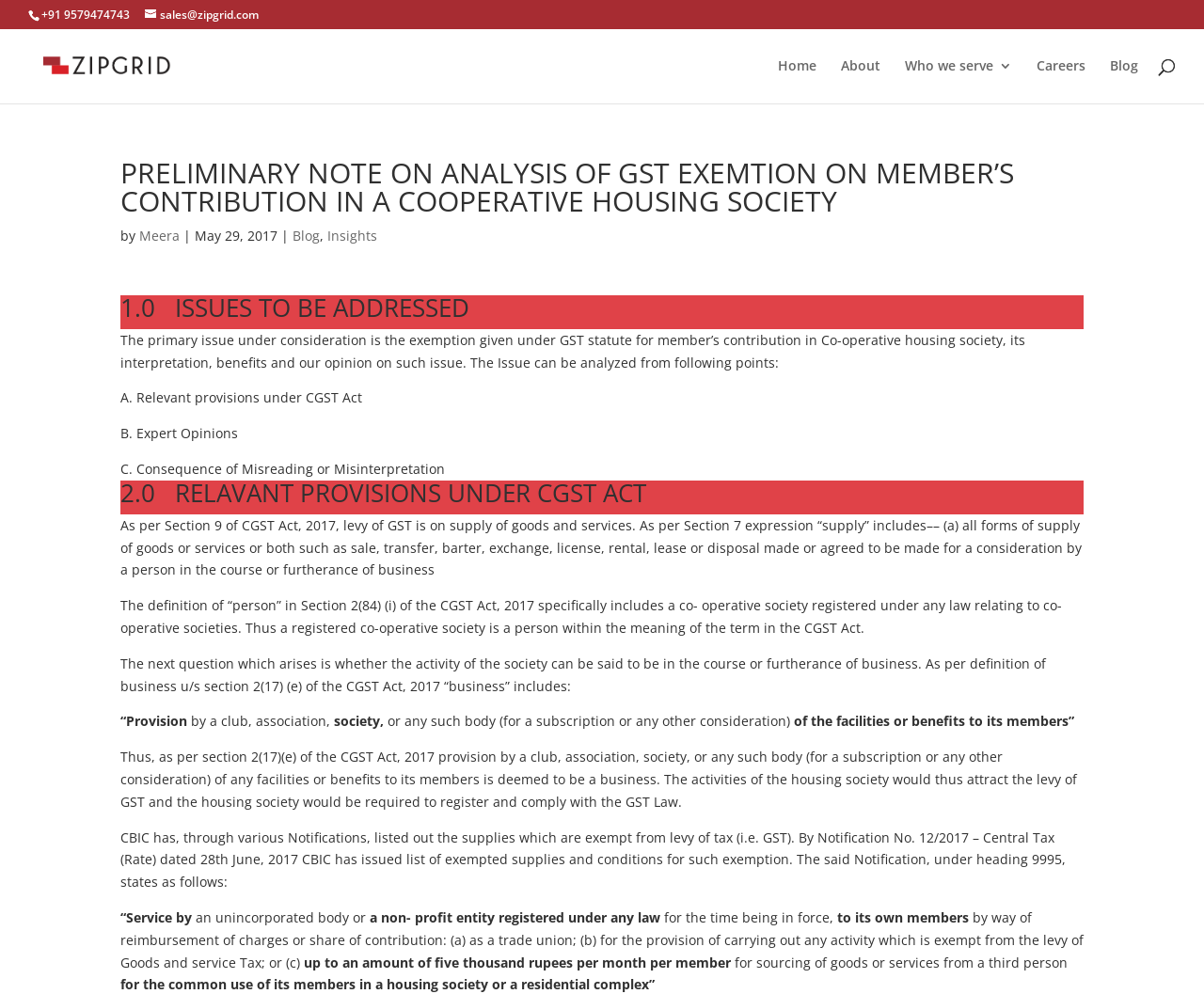Please provide the bounding box coordinates for the element that needs to be clicked to perform the following instruction: "Go to the home page". The coordinates should be given as four float numbers between 0 and 1, i.e., [left, top, right, bottom].

[0.646, 0.06, 0.678, 0.104]